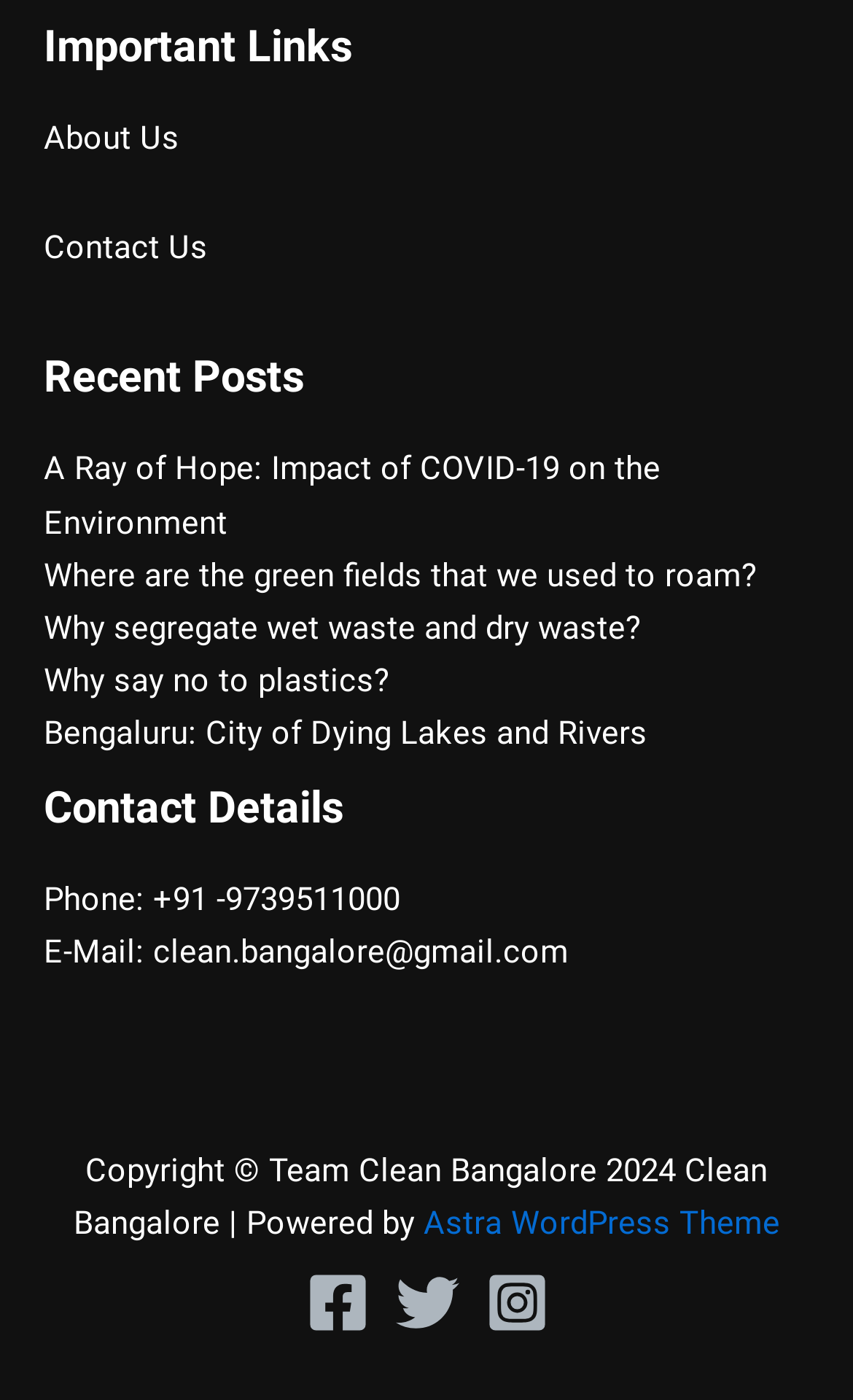Using the element description: "Contact Us", determine the bounding box coordinates. The coordinates should be in the format [left, top, right, bottom], with values between 0 and 1.

[0.051, 0.162, 0.244, 0.19]